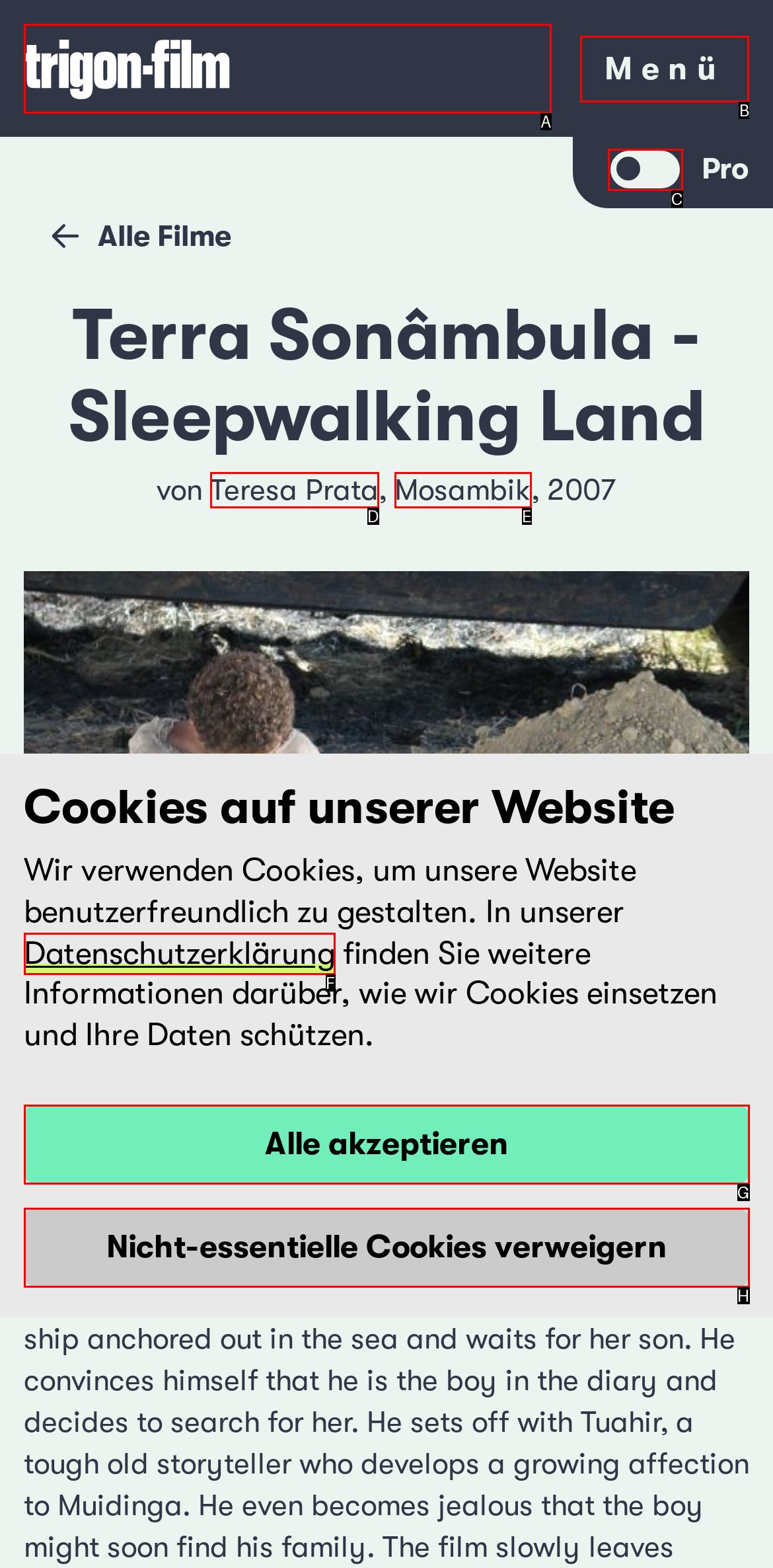From the given options, indicate the letter that corresponds to the action needed to complete this task: Click the menu button. Respond with only the letter.

B